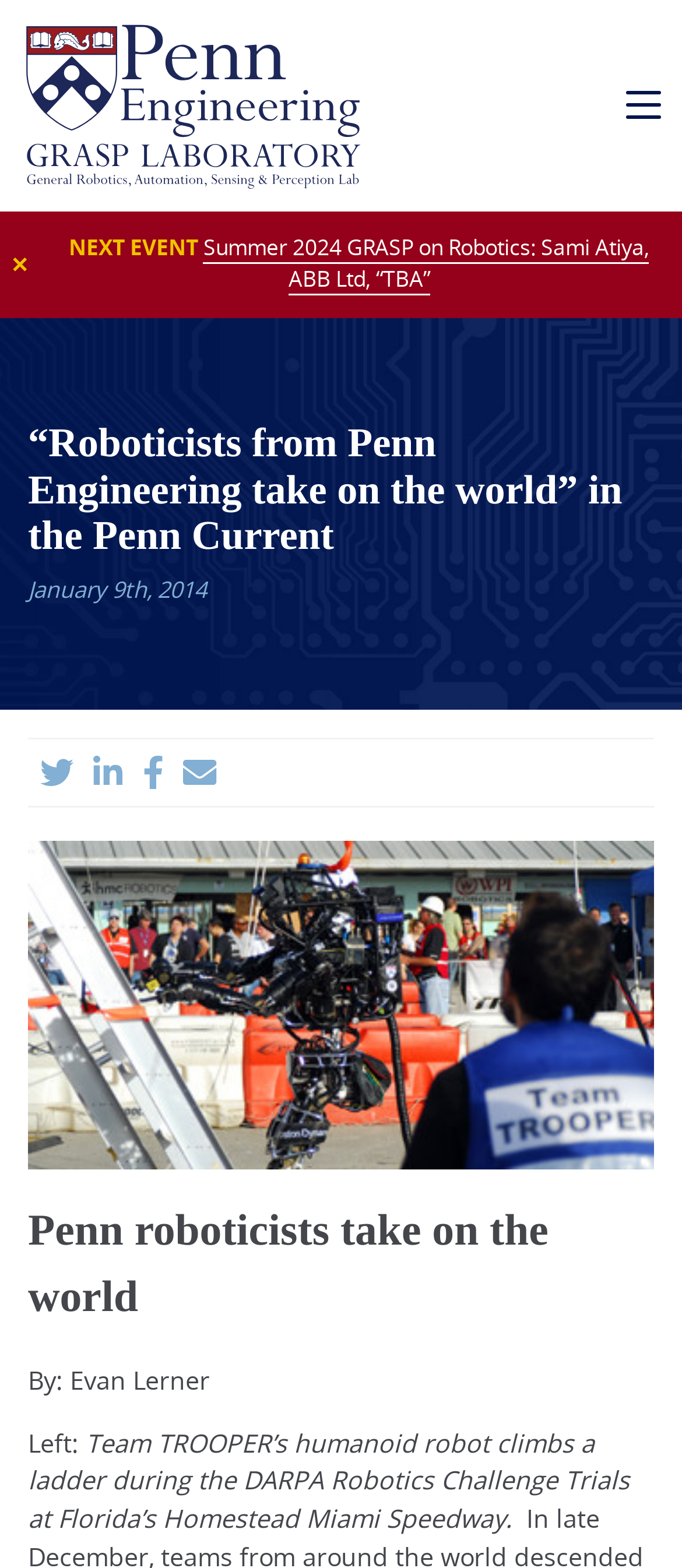Based on the element description: "✕", identify the bounding box coordinates for this UI element. The coordinates must be four float numbers between 0 and 1, listed as [left, top, right, bottom].

[0.016, 0.159, 0.038, 0.179]